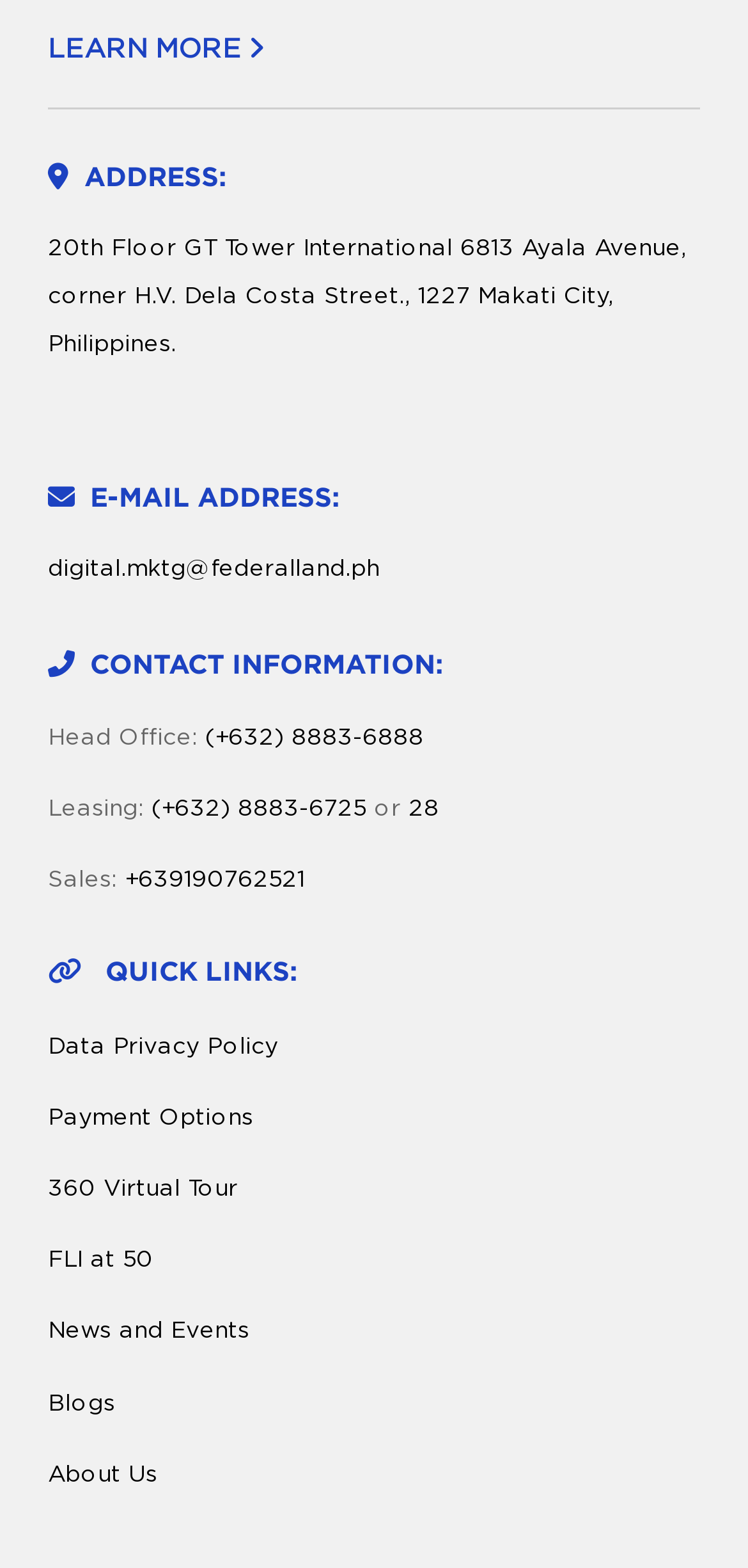Determine the bounding box coordinates for the area that should be clicked to carry out the following instruction: "Visit 'Customer Reviews'".

None